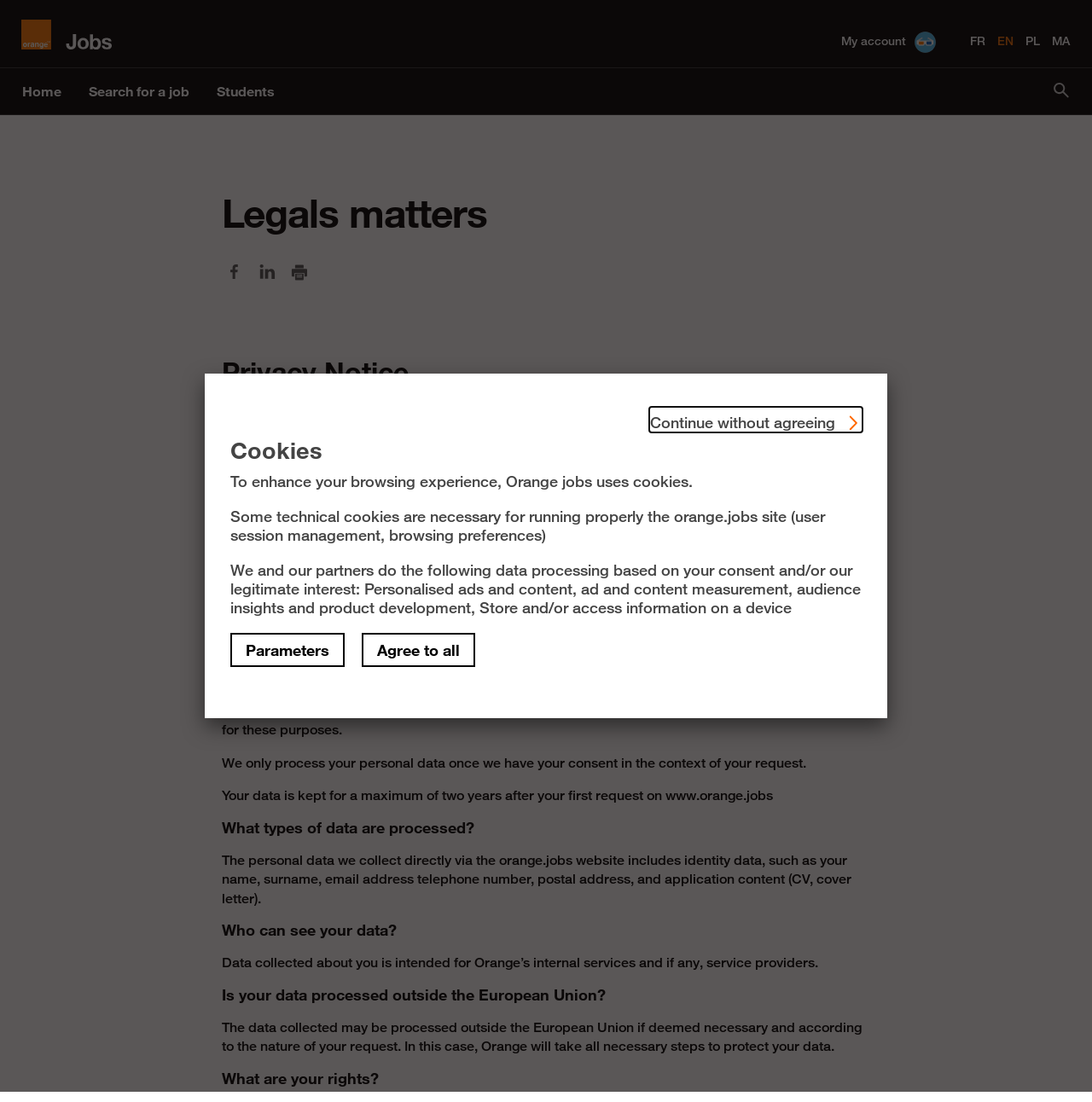From the webpage screenshot, predict the bounding box coordinates (top-left x, top-left y, bottom-right x, bottom-right y) for the UI element described here: parent_node: Parameters value="Agree to all"

[0.331, 0.574, 0.435, 0.605]